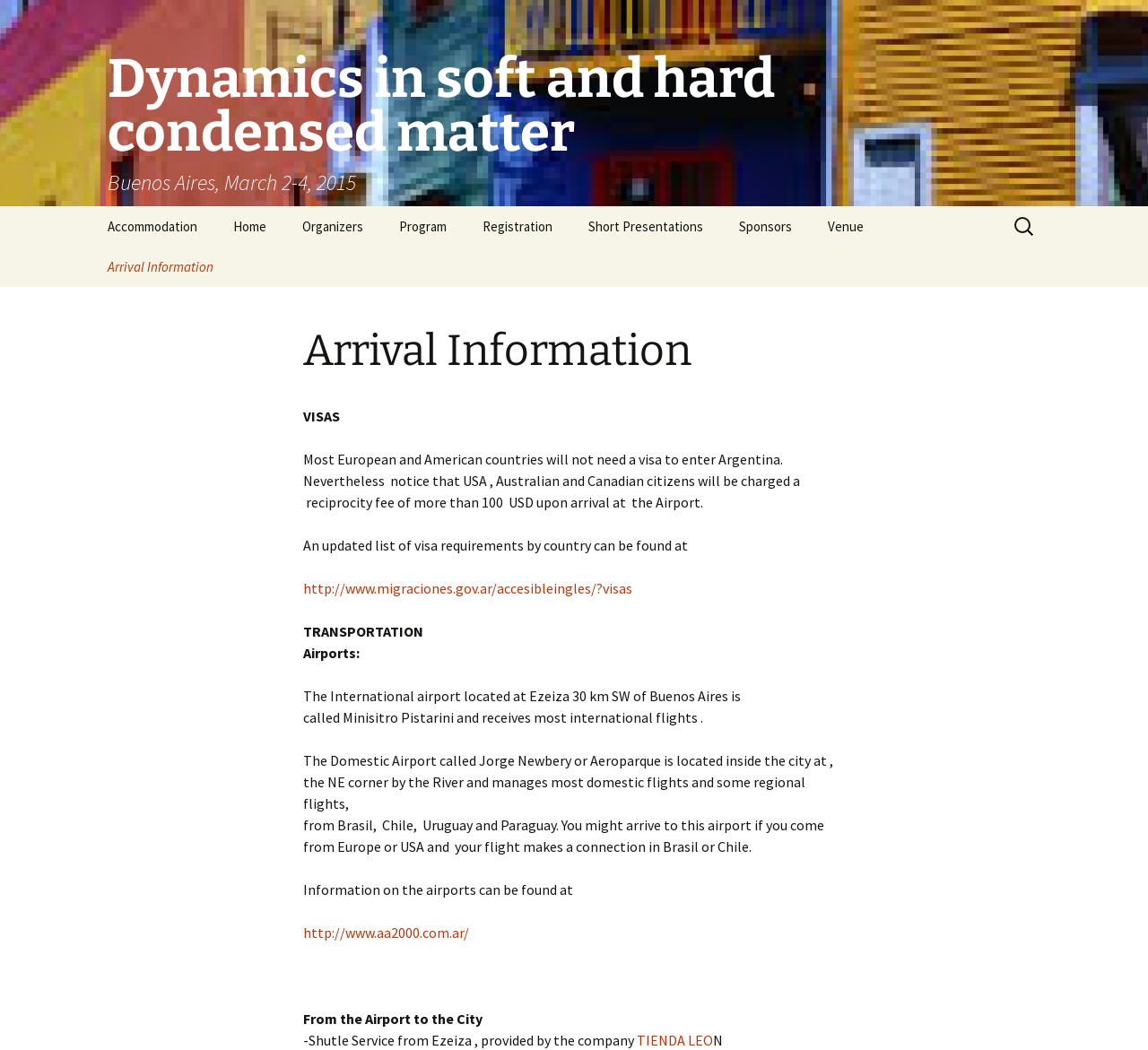Identify the bounding box coordinates of the region I need to click to complete this instruction: "Go to Accommodation page".

[0.078, 0.196, 0.188, 0.235]